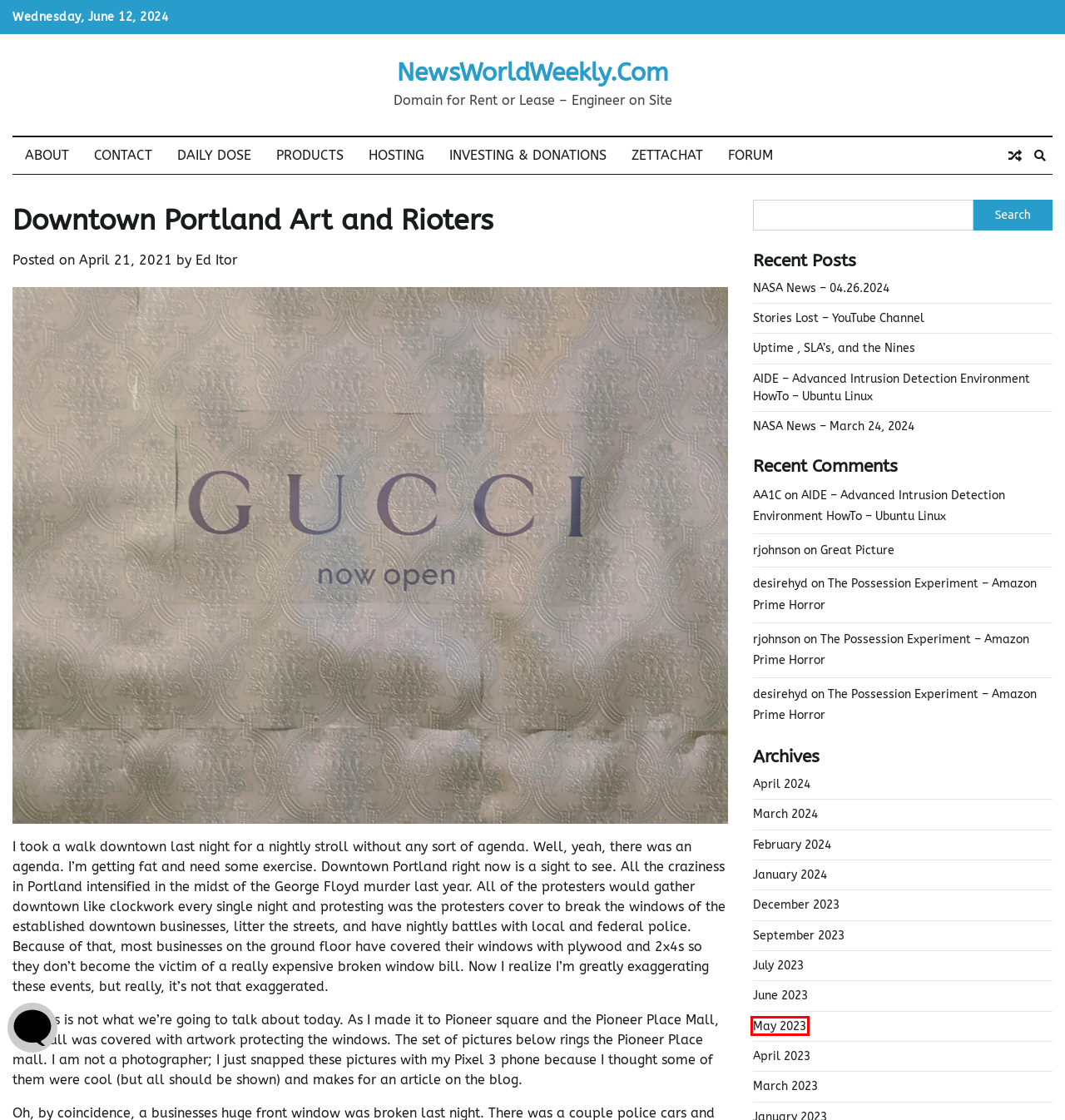You are presented with a screenshot of a webpage containing a red bounding box around an element. Determine which webpage description best describes the new webpage after clicking on the highlighted element. Here are the candidates:
A. NewsWorldWeekly.Com – Domain for Rent or Lease – Engineer on Site
B. Uptime , SLA’s, and the Nines – NewsWorldWeekly.Com
C. Products – NewsWorldWeekly.Com
D. NASA News – March 24, 2024 – NewsWorldWeekly.Com
E. NASA News – 04.26.2024 – NewsWorldWeekly.Com
F. June 2023 – NewsWorldWeekly.Com
G. May 2023 – NewsWorldWeekly.Com
H. Contact – NewsWorldWeekly.Com

G